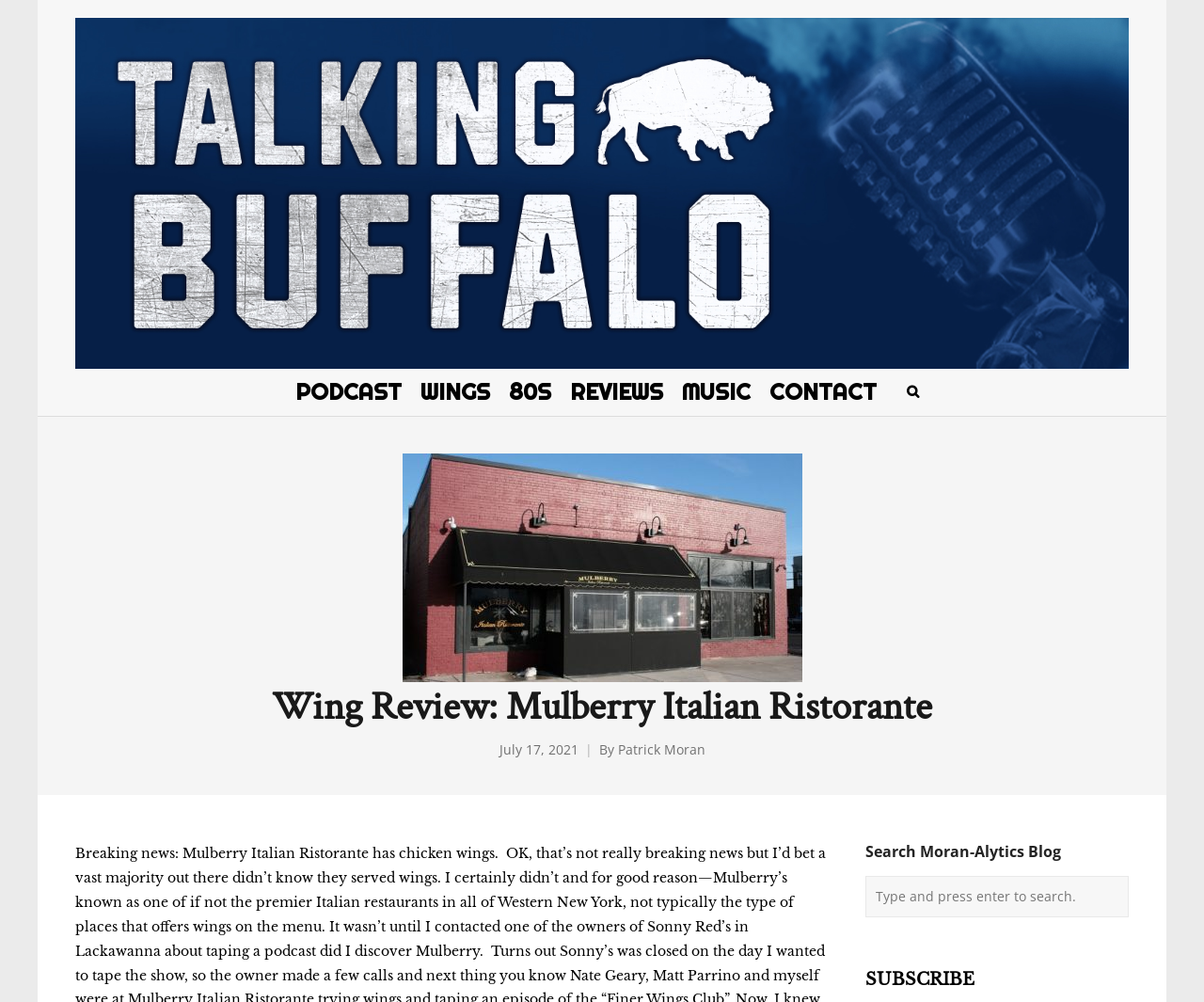Respond to the following question with a brief word or phrase:
Who is the author of the wing review article?

Patrick Moran